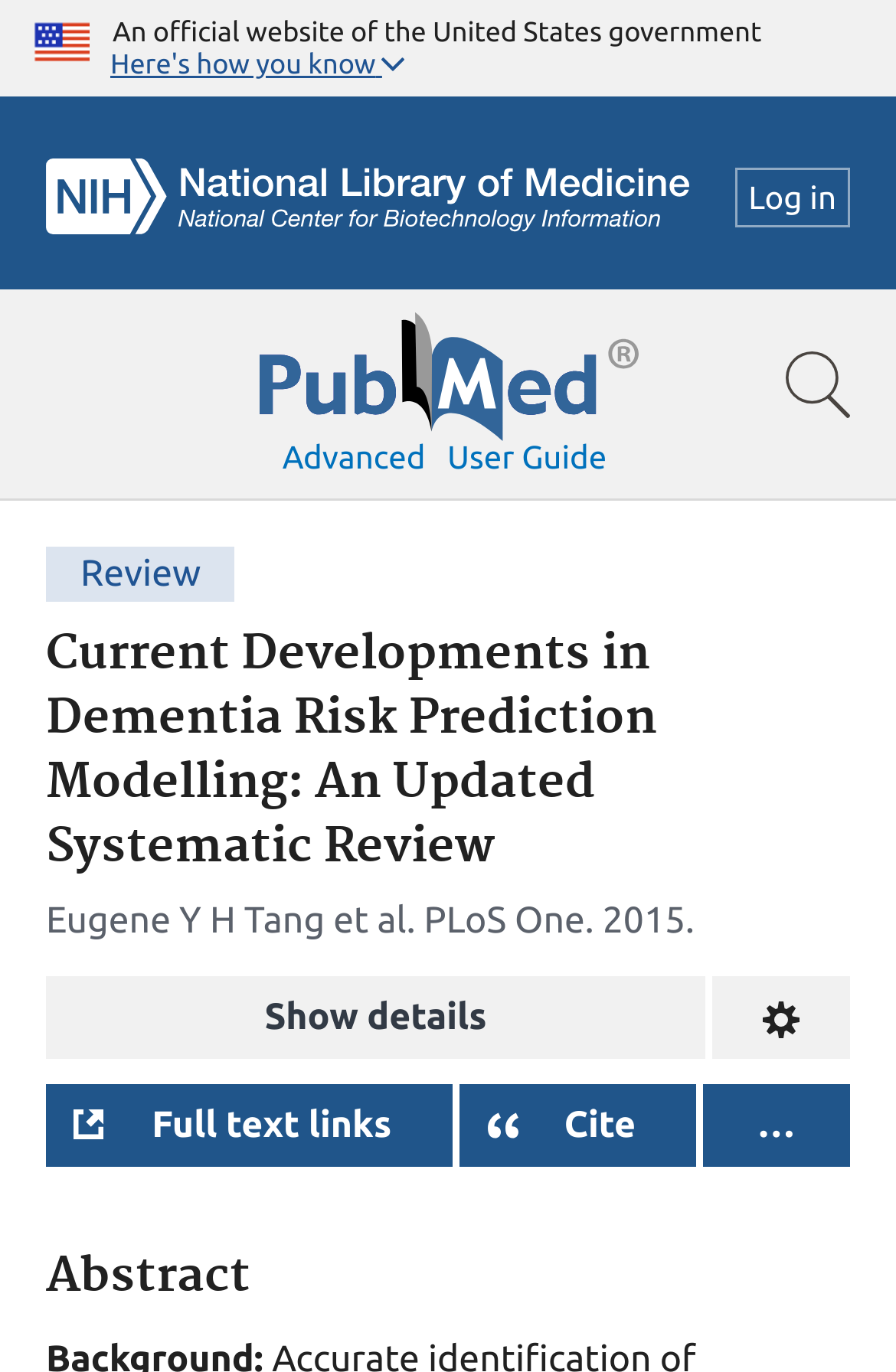Please identify the bounding box coordinates of the element on the webpage that should be clicked to follow this instruction: "Visit the website of Reason Digital". The bounding box coordinates should be given as four float numbers between 0 and 1, formatted as [left, top, right, bottom].

None